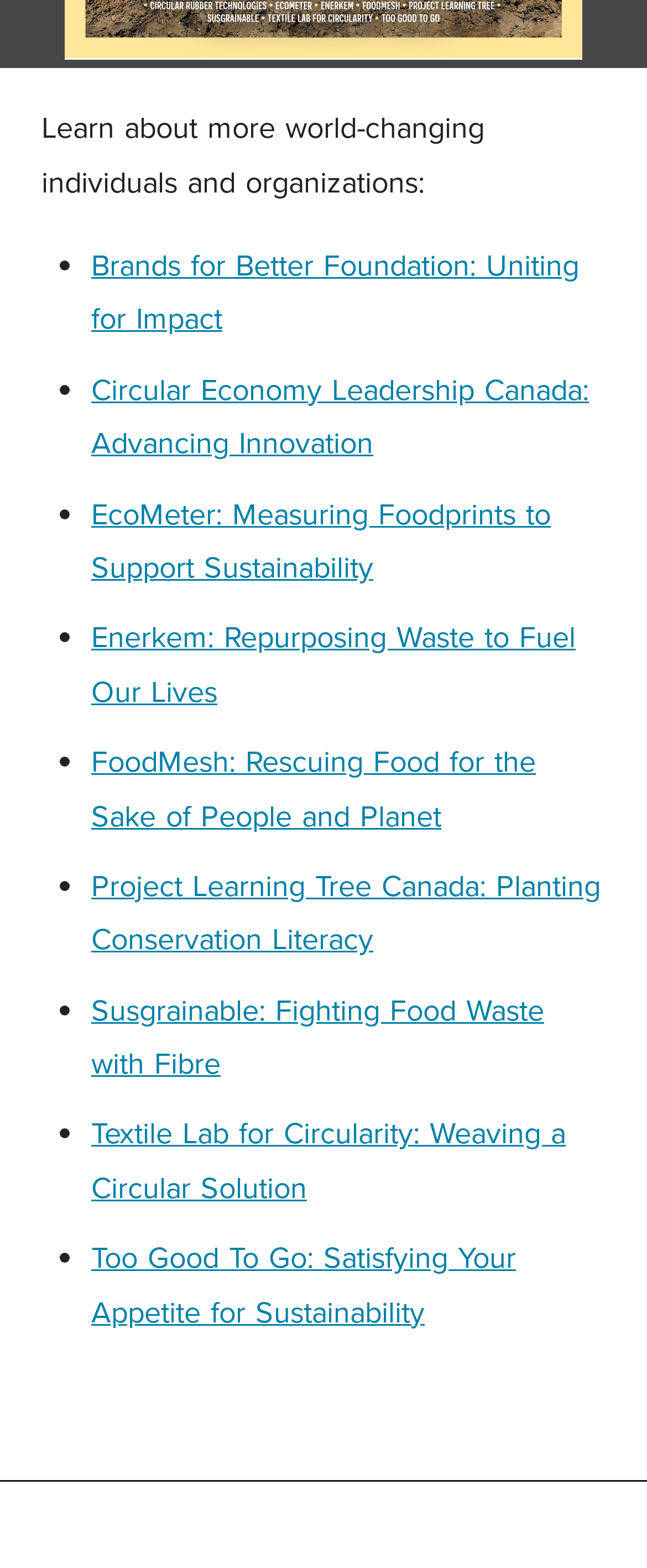Please determine the bounding box coordinates of the element's region to click for the following instruction: "Check Accessibility".

None